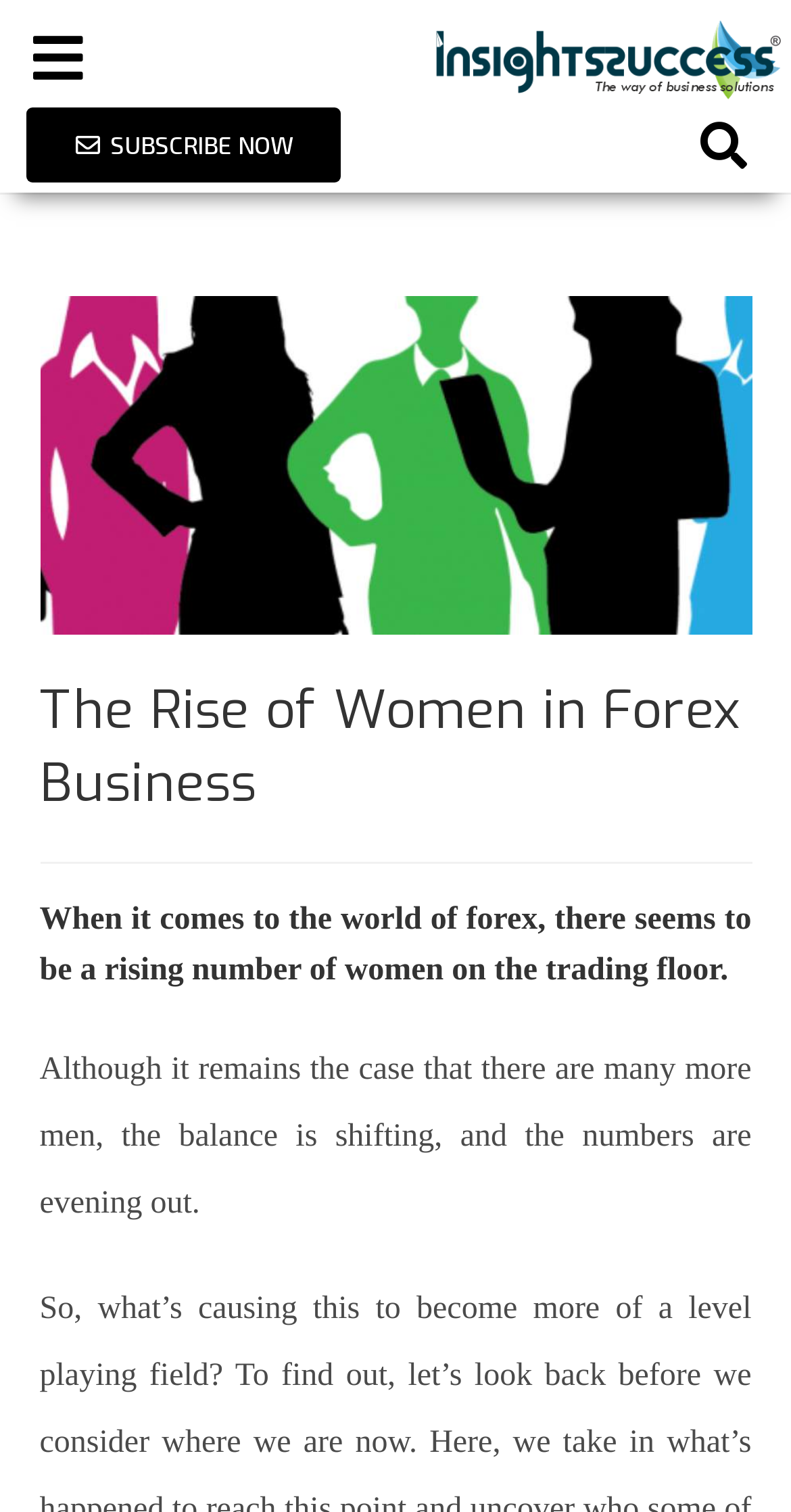Could you identify the text that serves as the heading for this webpage?

The Rise of Women in Forex Business